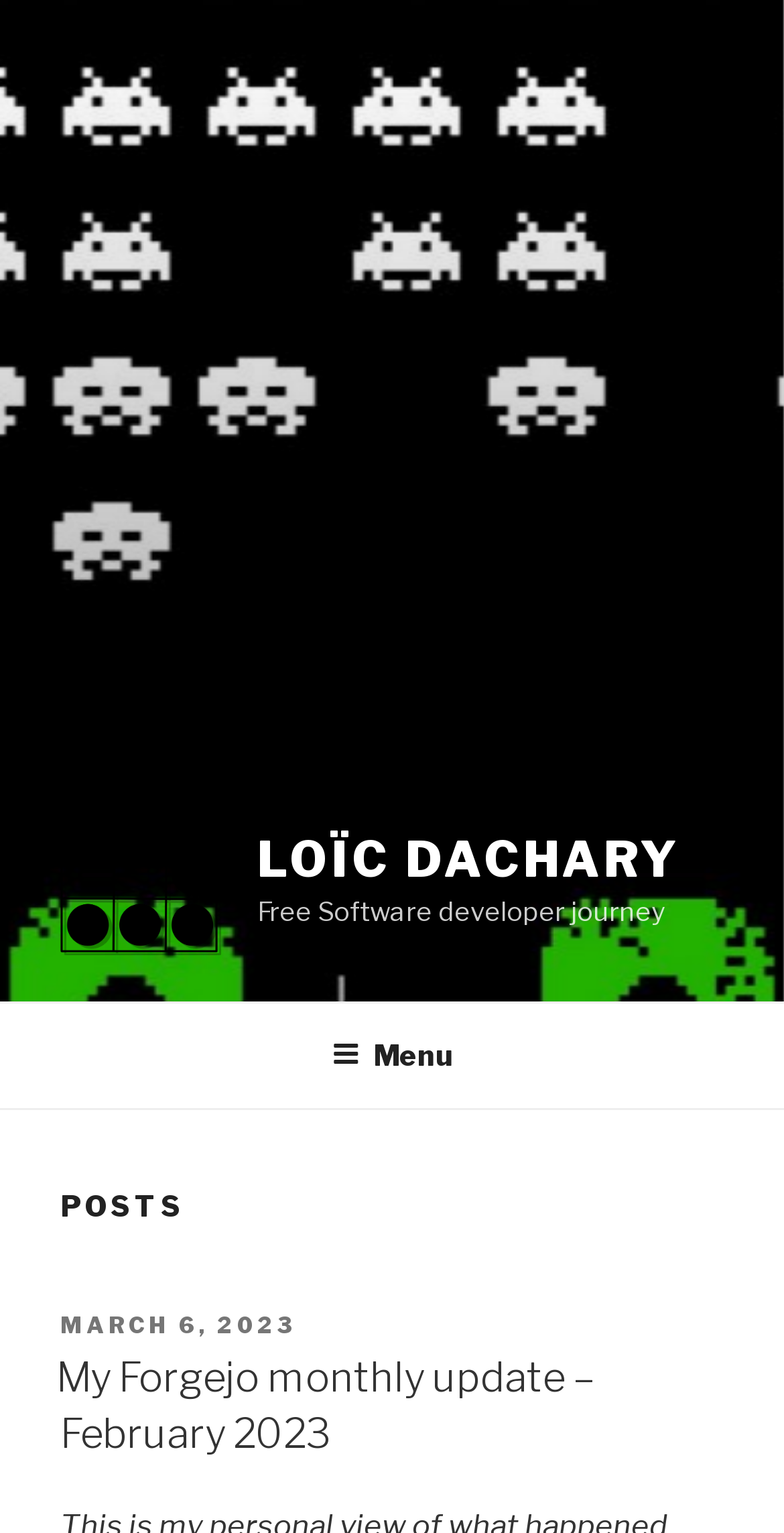Is the menu expanded?
From the details in the image, answer the question comprehensively.

The expansion state of the menu can be determined by checking the 'expanded' property of the button element with the text 'Menu', which is False in this case.